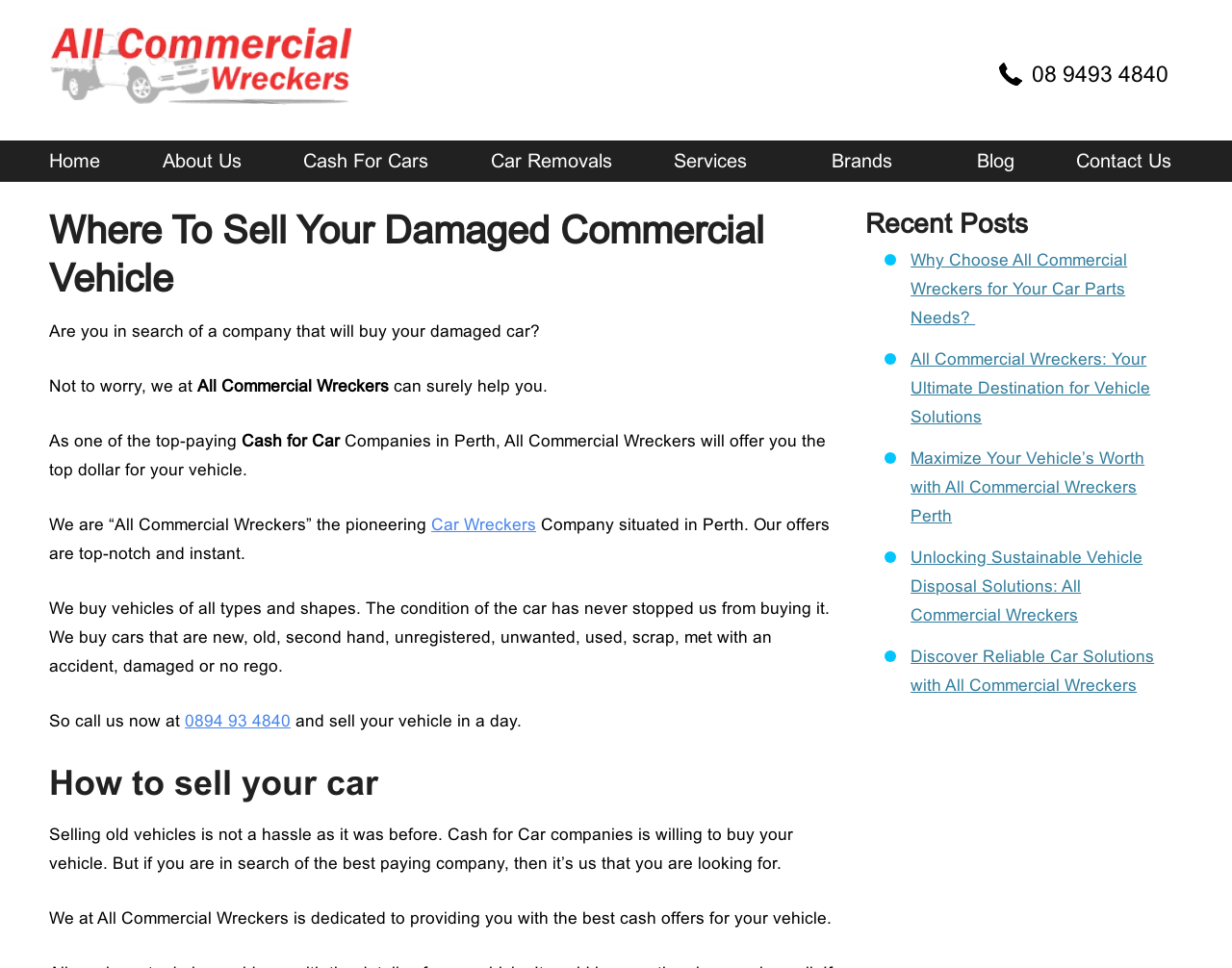Summarize the webpage with a detailed and informative caption.

This webpage is about selling damaged commercial vehicles in Perth, specifically promoting "All Commercial Wreckers" as a reliable option. At the top, there is a logo with the text "All commercial wreckers" and a phone number "08 9493 4840" on the right side. Below the logo, there is a navigation menu with links to "Home", "About Us", "Cash For Cars", "Car Removals", "Services", "Brands", "Blog", and "Contact Us".

The main content starts with a heading "Where To Sell Your Damaged Commercial Vehicle" followed by a paragraph explaining that the company can help individuals sell their damaged cars. The text is divided into several sections, each describing the benefits of choosing "All Commercial Wreckers", such as offering top dollar for vehicles, buying cars of all types and conditions, and providing instant offers.

There are two more headings, "How to sell your car" and "Recent Posts", which lead to additional sections of text. The "Recent Posts" section lists several links to blog articles, including "Why Choose All Commercial Wreckers for Your Car Parts Needs?", "All Commercial Wreckers: Your Ultimate Destination for Vehicle Solutions", and others.

Throughout the page, there are several calls-to-action, encouraging visitors to contact the company or learn more about their services. The overall layout is organized, with clear headings and concise text, making it easy to navigate and understand the content.